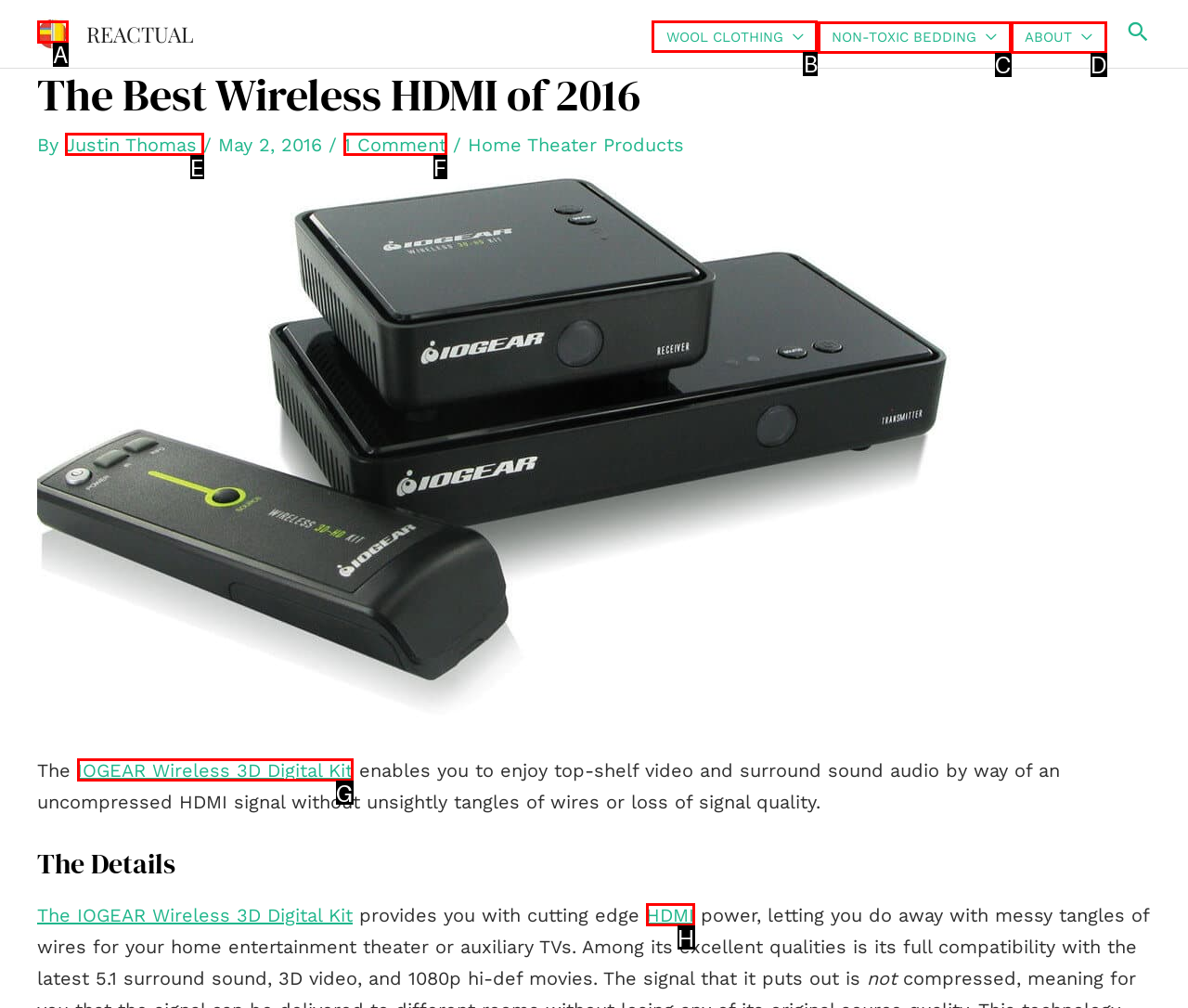For the task: View the 'Carabella Online Comic Chapter 8- episode 1', specify the letter of the option that should be clicked. Answer with the letter only.

None